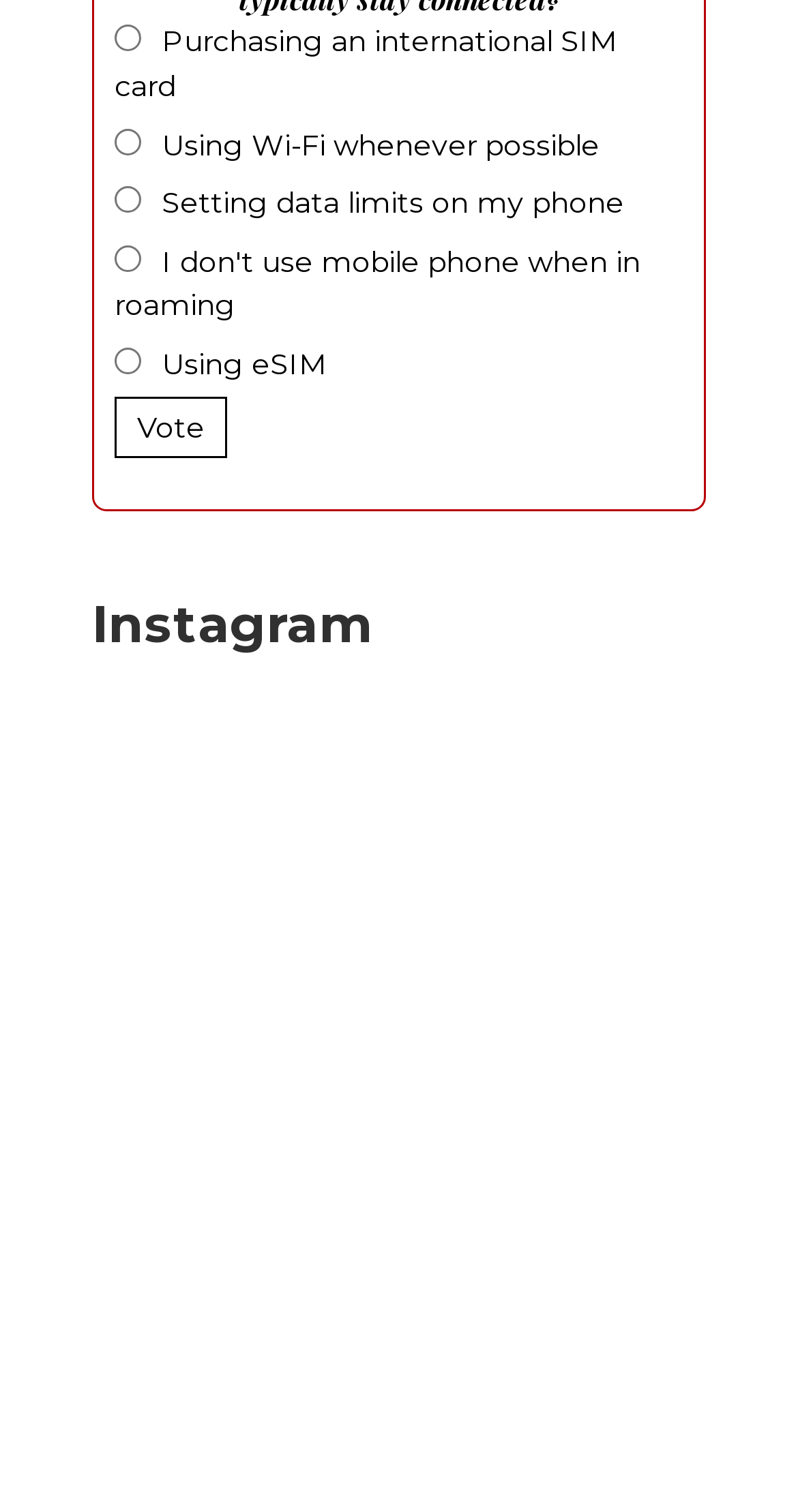What is the first option for reducing roaming charges?
Please provide a single word or phrase as the answer based on the screenshot.

Purchasing an international SIM card